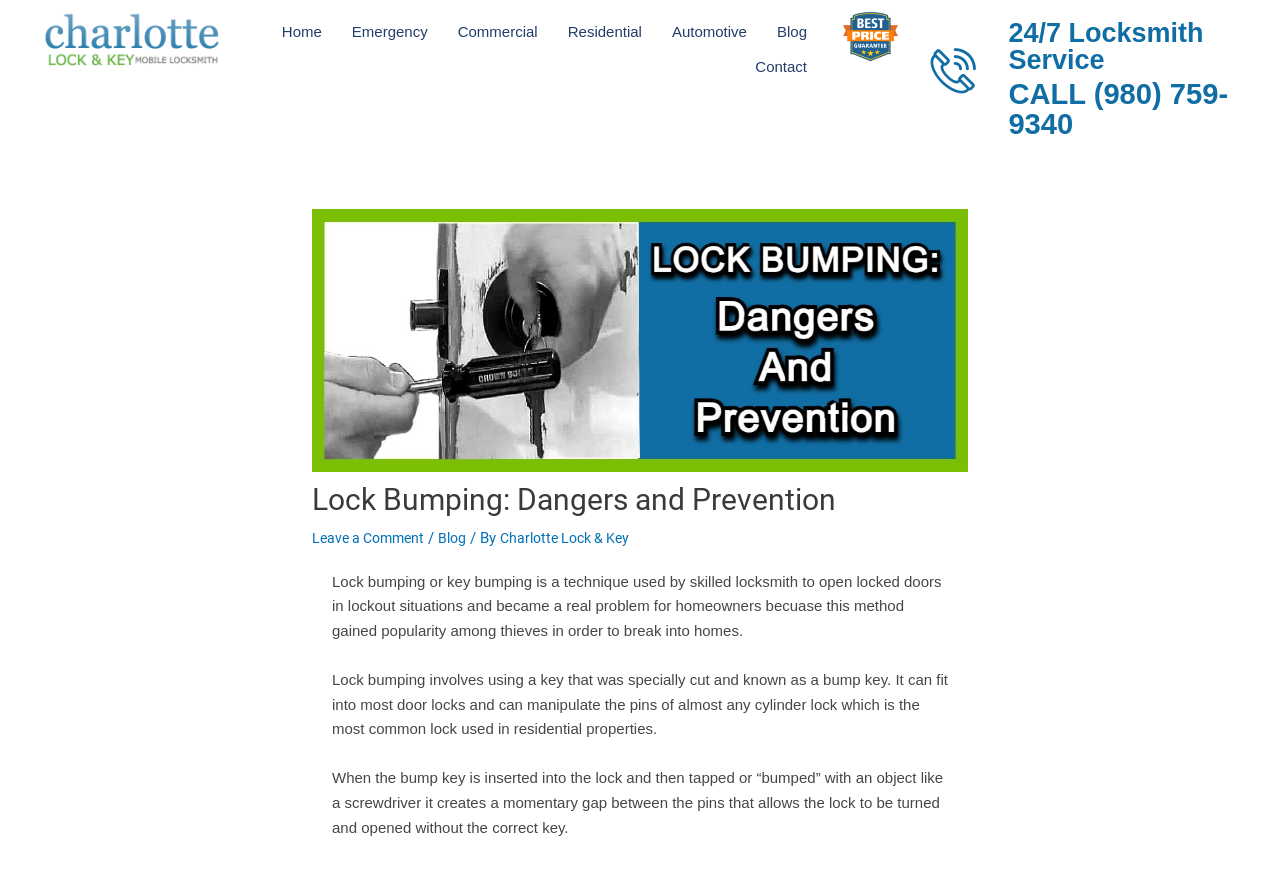What is the name of the locksmith service?
Examine the webpage screenshot and provide an in-depth answer to the question.

I found the answer by looking at the header section of the webpage, where it says 'Lock Bumping: Dangers and Prevention - Charlotte Lock & Key - Cheap Locksmith Near Me'. The name of the locksmith service is 'Charlotte Lock & Key'.